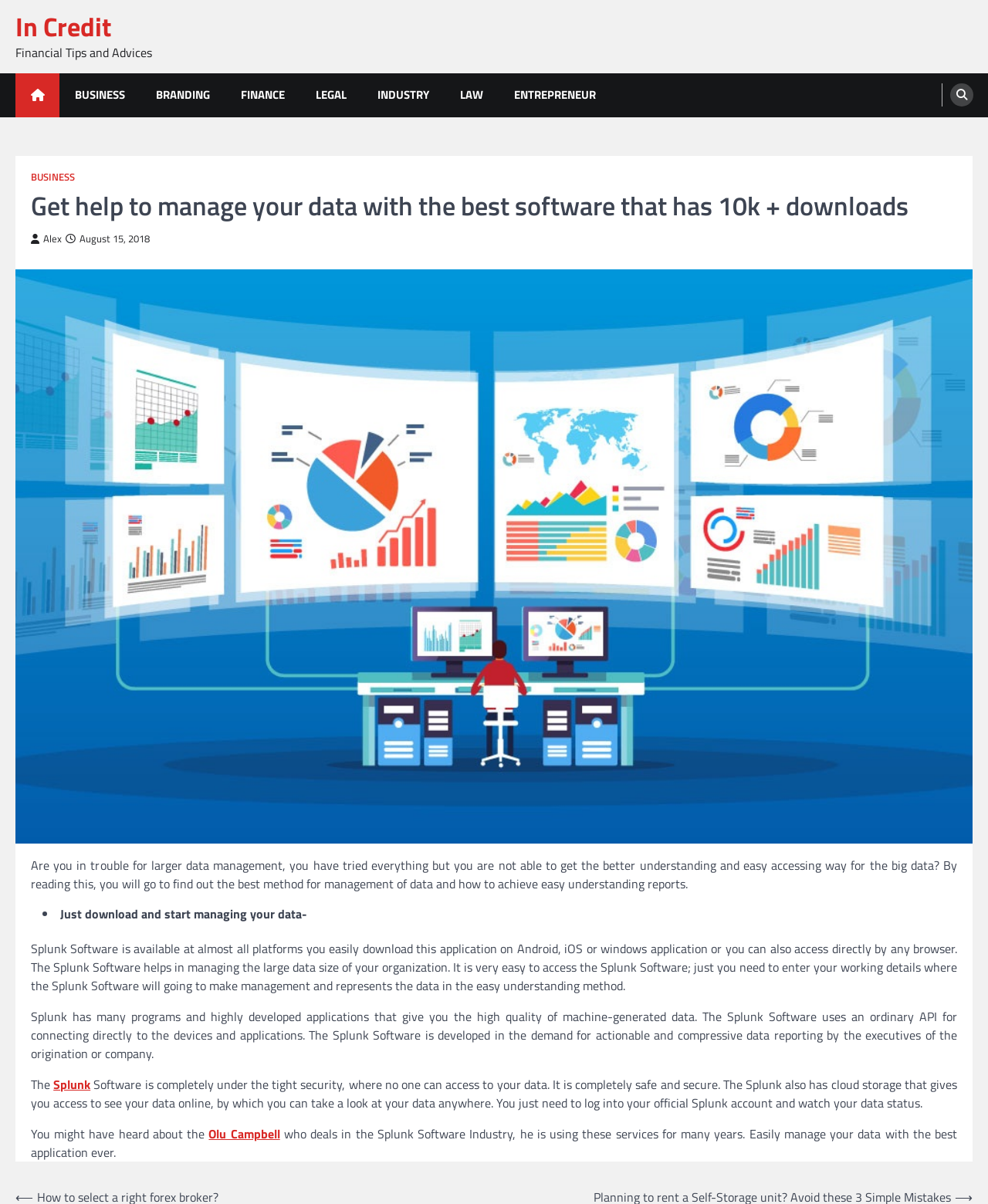From the image, can you give a detailed response to the question below:
What is the main topic of this webpage?

Based on the content of the webpage, it appears that the main topic is data management, specifically using software to manage large data sizes and achieve easy understanding reports.